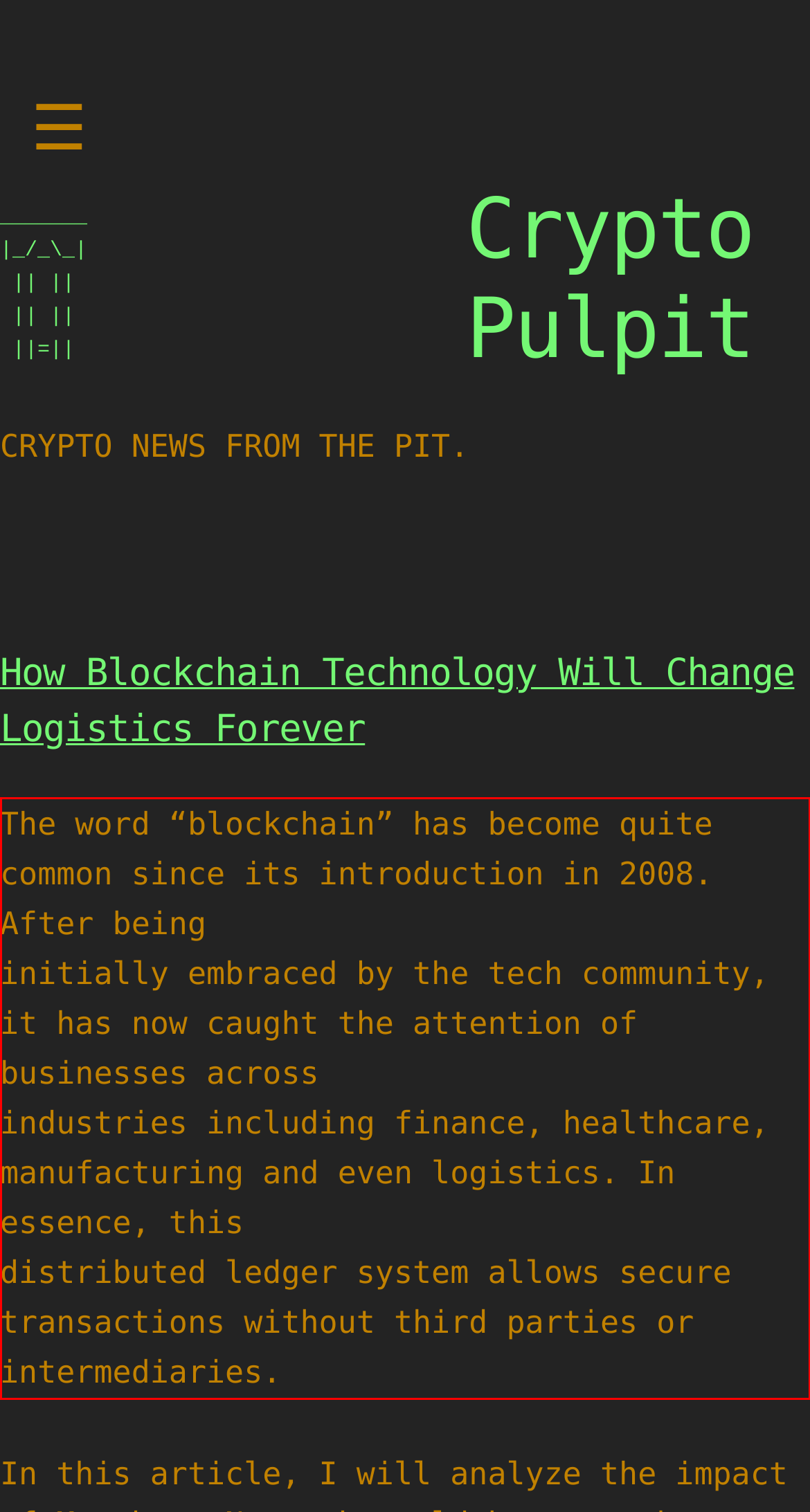Given a screenshot of a webpage with a red bounding box, extract the text content from the UI element inside the red bounding box.

The word “blockchain” has become quite common since its introduction in 2008. After being initially embraced by the tech community, it has now caught the attention of businesses across industries including finance, healthcare, manufacturing and even logistics. In essence, this distributed ledger system allows secure transactions without third parties or intermediaries.